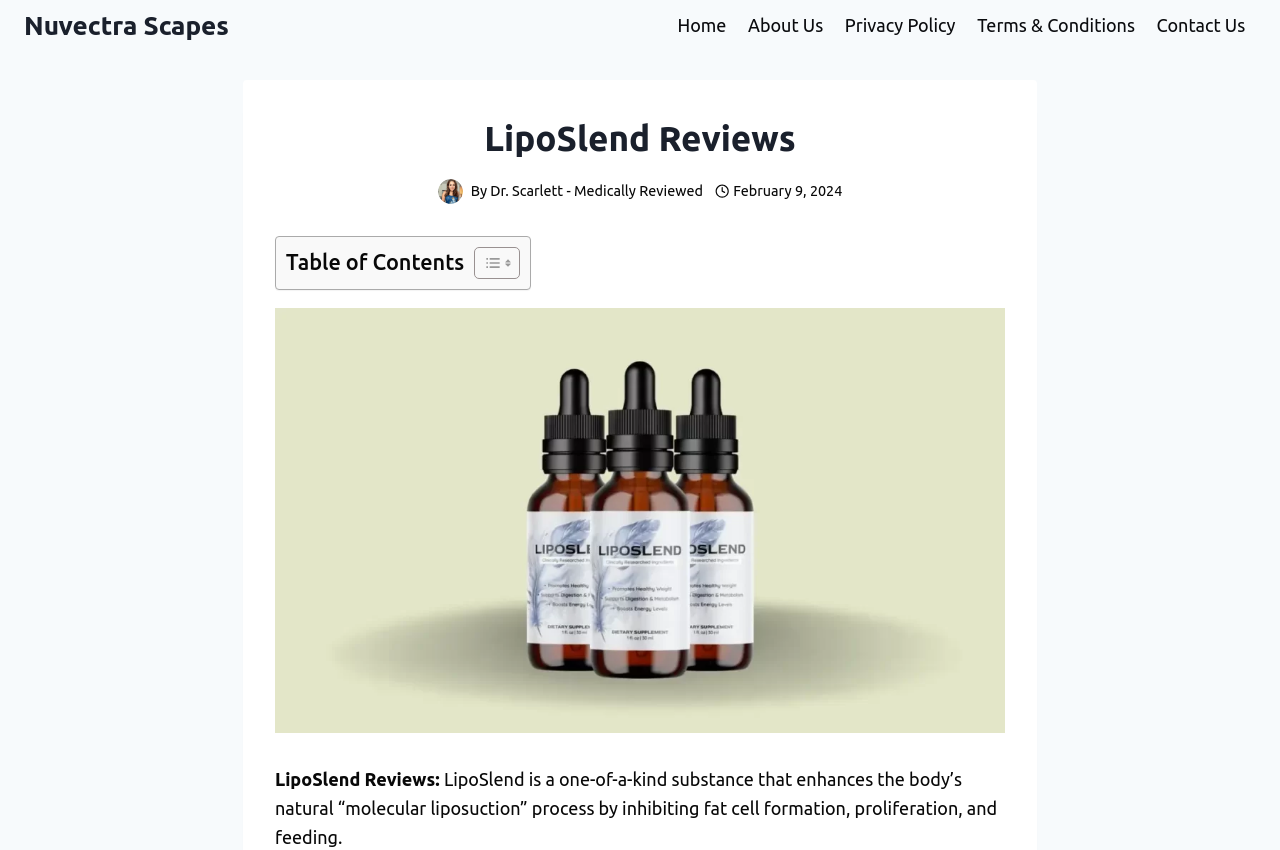Write an elaborate caption that captures the essence of the webpage.

The webpage is about LipoSlend Reviews, with a title "LipoSlend Reviews: Is It Legit? What are Customers Saying?" at the top. Below the title, there is a navigation menu with five links: "Home", "About Us", "Privacy Policy", "Terms & Conditions", and "Contact Us". 

On the left side, there is a header section with a heading "LipoSlend Reviews" and an author image with a link to the author's profile. Below the author image, there is a text "By" followed by a link to the author's name, "Dr. Scarlett - Medically Reviewed". Next to the author's name, there is an image of a clock and a text indicating the date "February 9, 2024".

To the right of the header section, there is a table of contents with two images. Below the table of contents, there is a large image taking up most of the width of the page, with a caption "LipoSlend Reviews". 

Below the image, there is a paragraph of text describing LipoSlend, stating that it is a one-of-a-kind substance that enhances the body's natural "molecular liposuction" process by inhibiting fat cell formation, proliferation, and feeding.